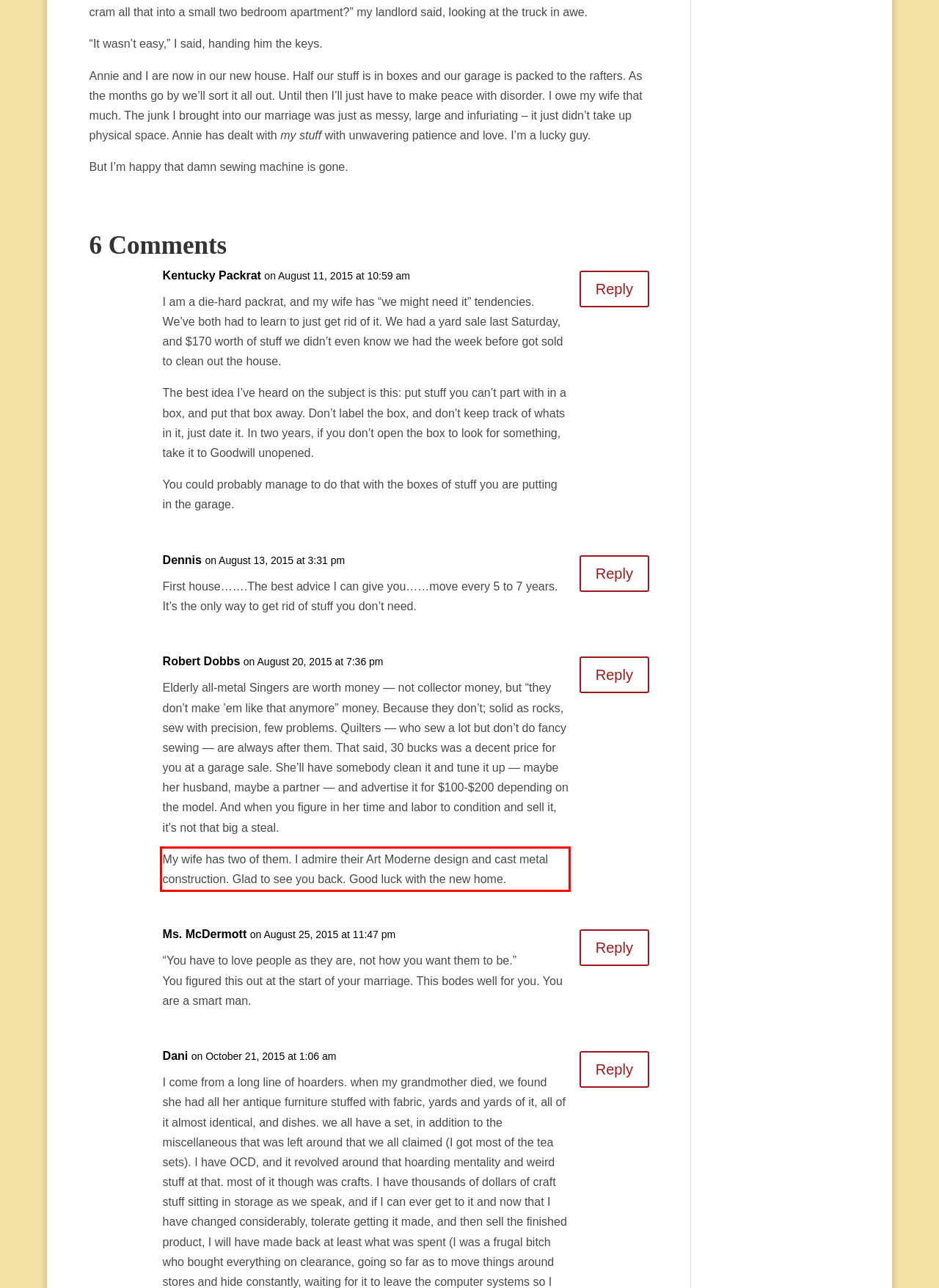You are provided with a screenshot of a webpage that includes a UI element enclosed in a red rectangle. Extract the text content inside this red rectangle.

My wife has two of them. I admire their Art Moderne design and cast metal construction. Glad to see you back. Good luck with the new home.